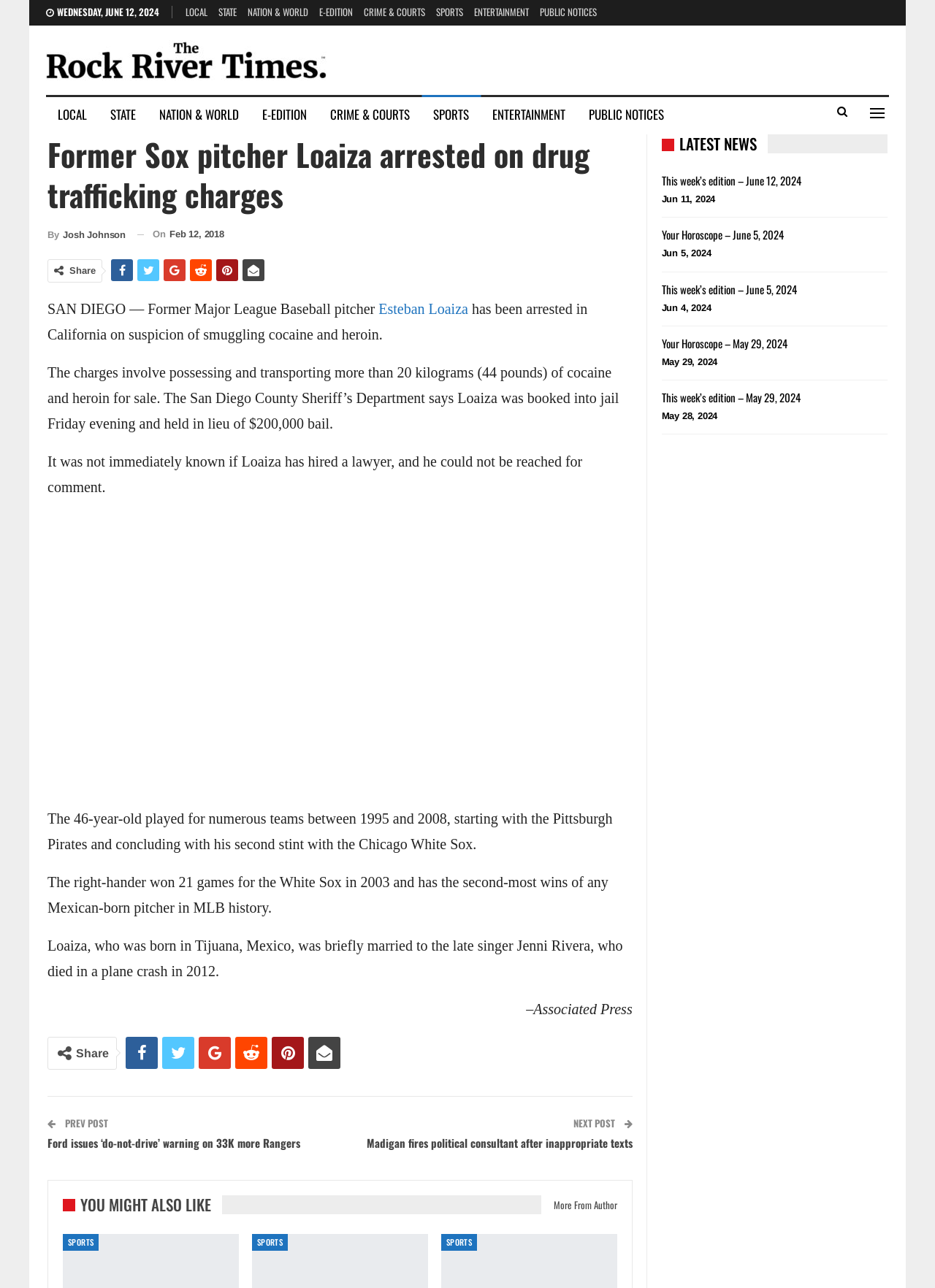Please examine the image and provide a detailed answer to the question: What is the name of the newspaper that published this article?

The top-left corner of the webpage displays the logo and name of the newspaper, which is 'The Rock River Times'. Therefore, the answer is The Rock River Times.